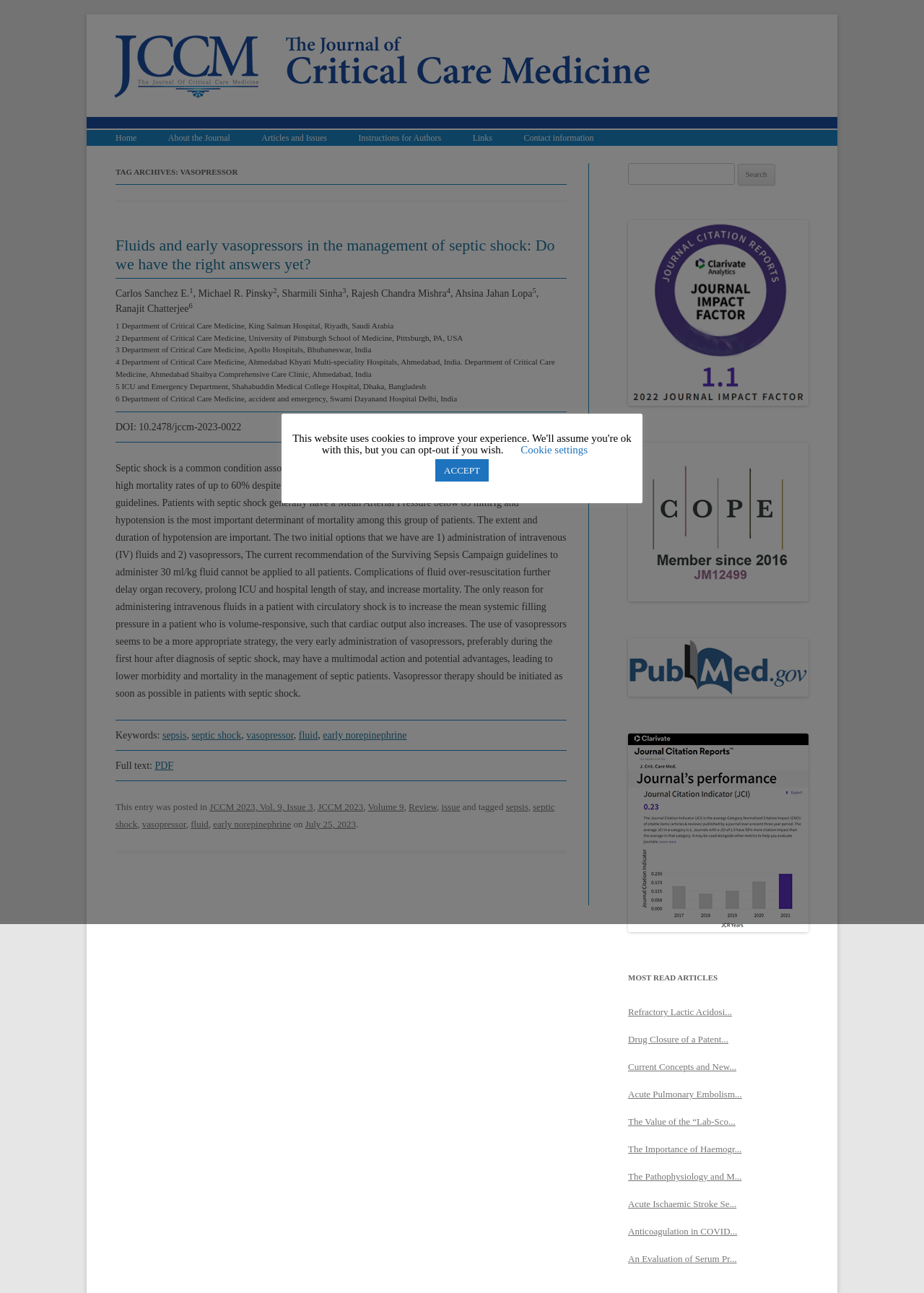Pinpoint the bounding box coordinates of the clickable element to carry out the following instruction: "Explore 'Out the Box'."

None